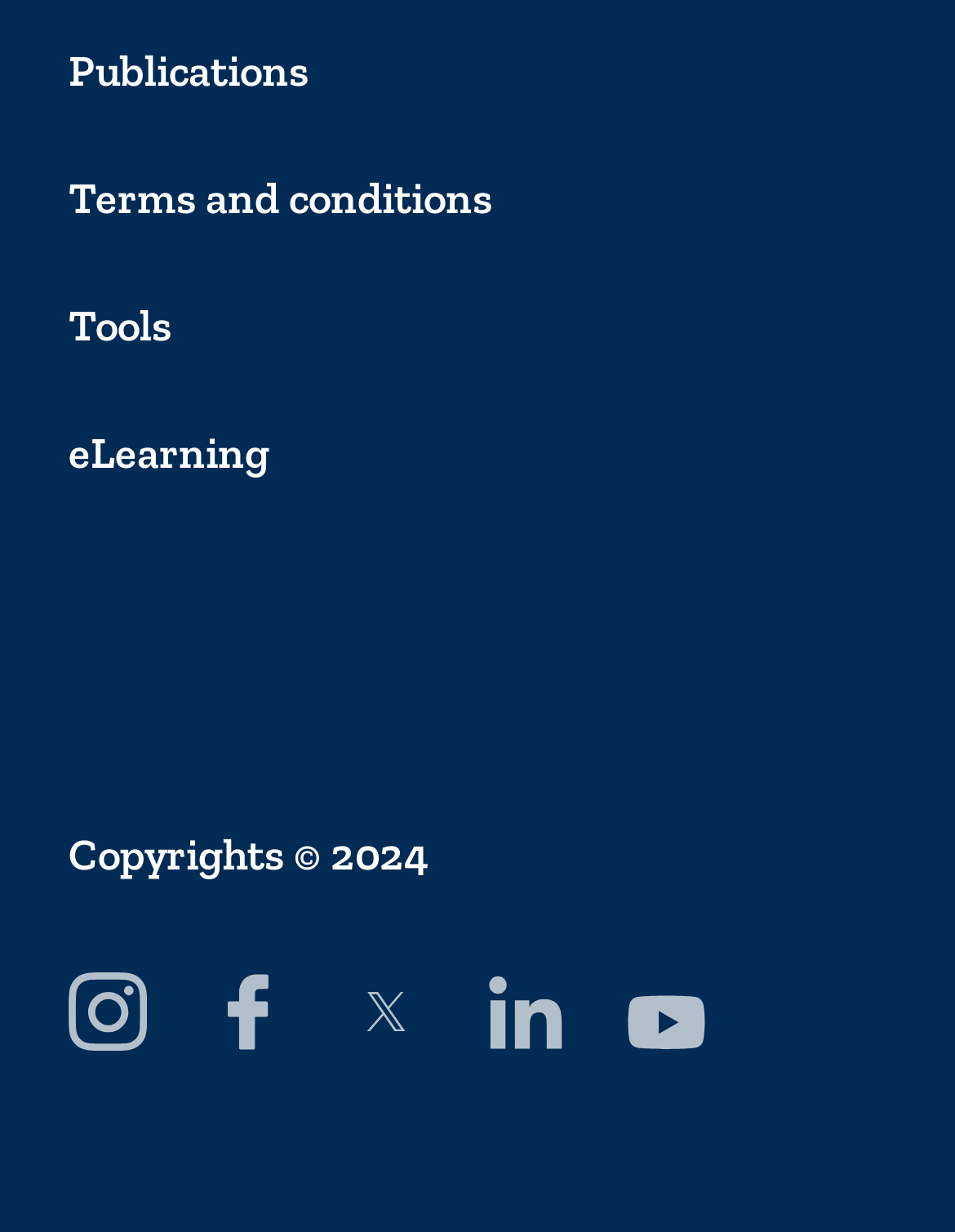Please determine the bounding box coordinates for the element that should be clicked to follow these instructions: "Visit terms and conditions".

[0.072, 0.14, 0.928, 0.183]